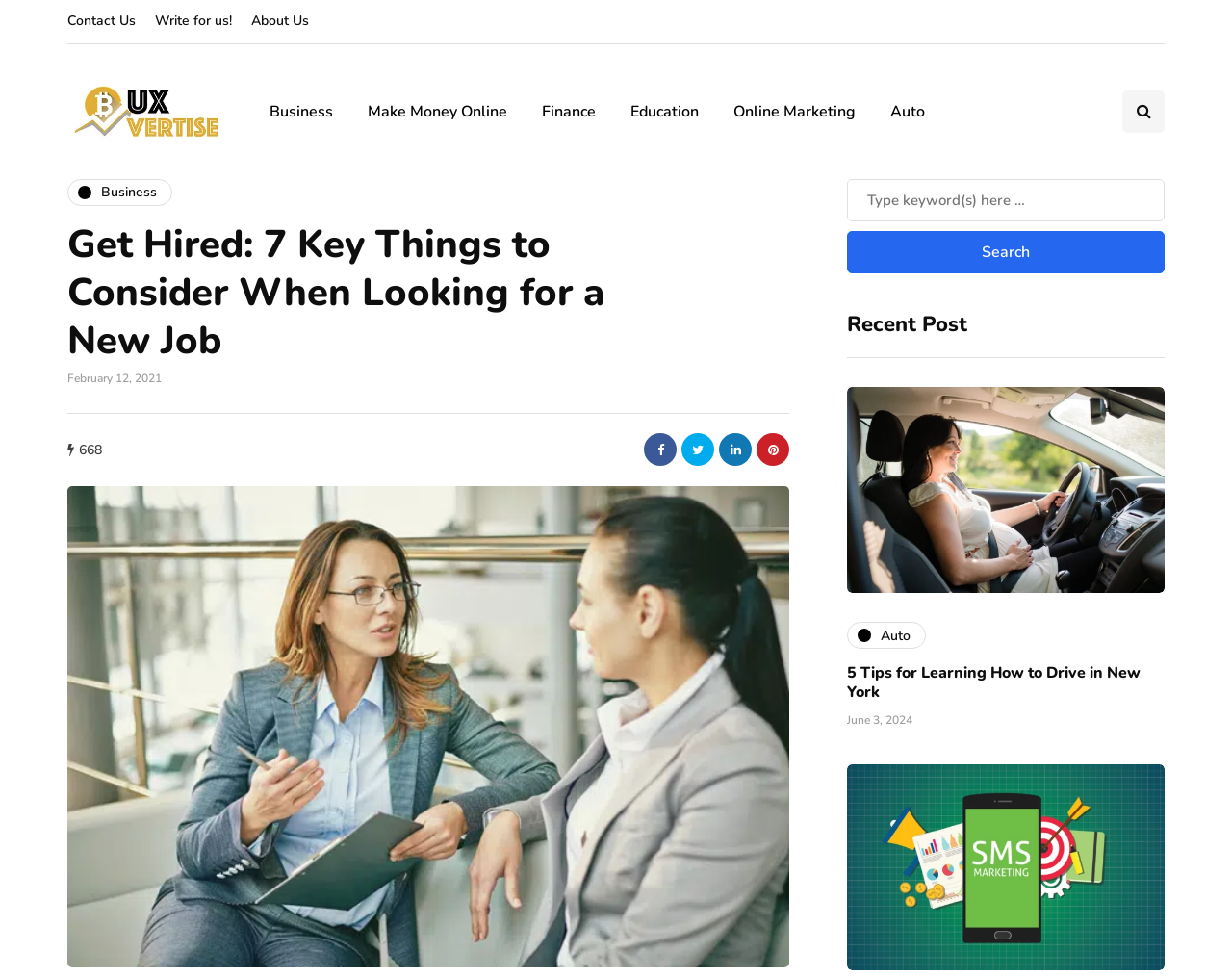Detail the various sections and features of the webpage.

The webpage is about job searching and career development, with a focus on getting hired. At the top, there are several links to different sections of the website, including "Contact Us", "Write for us!", and "About Us". Next to these links is the website's logo, "Buxvertise", accompanied by an image. 

Below the logo, there are several category links, including "Business", "Make Money Online", "Finance", "Education", "Online Marketing", and "Auto". These links are positioned horizontally across the top of the page.

The main content of the page is headed by a title, "Get Hired: 7 Key Things to Consider When Looking for a New Job", which is followed by a timestamp, "February 12, 2021". There are also several social media links and a comment count, "668", displayed nearby.

On the right side of the page, there is a search bar with a search toggle button and a search button. Below the search bar, there is a heading, "Recent Post", followed by a list of recent articles, including "5 Tips for Learning How to Drive in New York" with a timestamp, "June 3, 2024". There is also a link to the "Auto" category nearby.